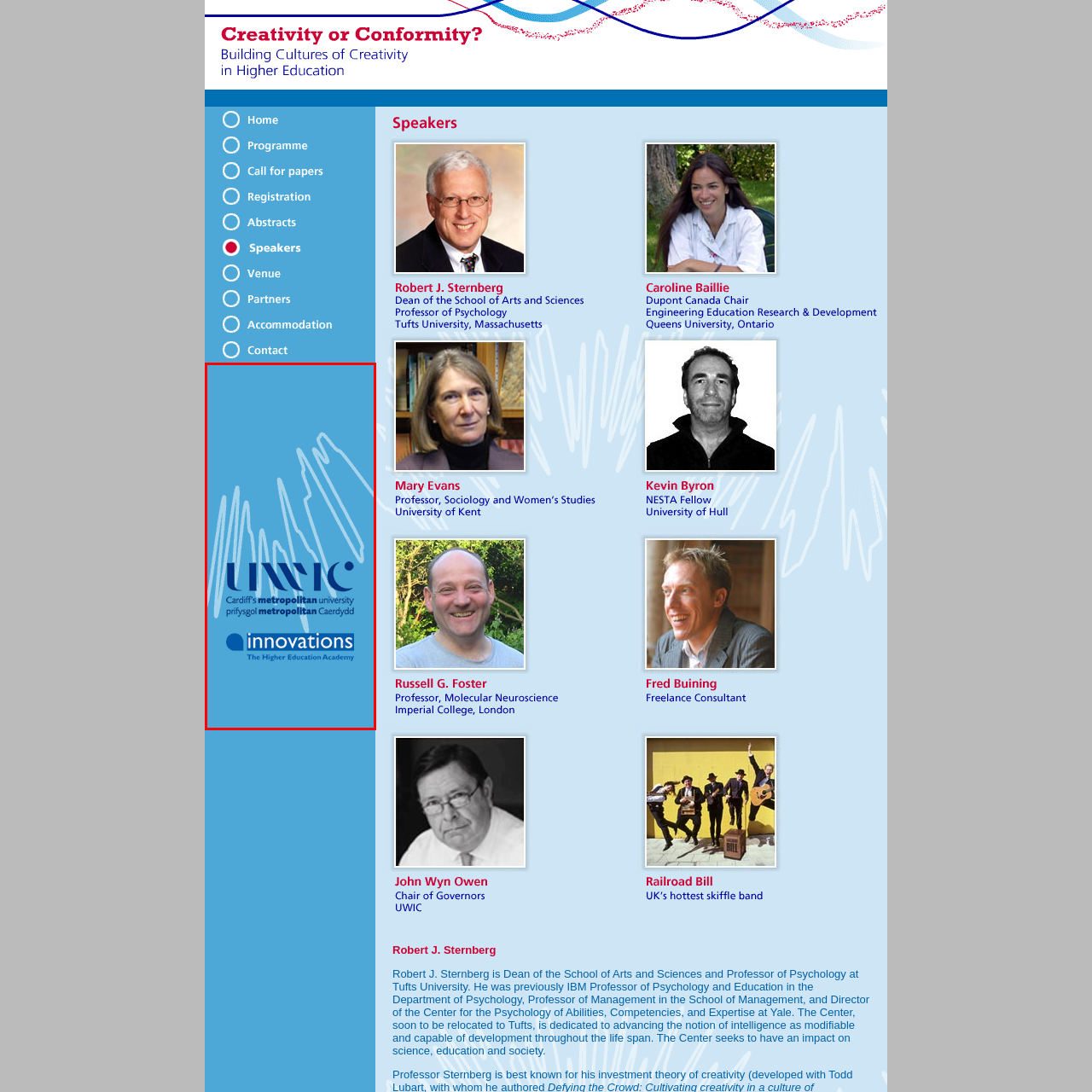What is emphasized in the UWIC logo?
Analyze the image highlighted by the red bounding box and give a detailed response to the question using the information from the image.

The logo for UWIC emphasizes its status as 'Cardiff's metropolitan university', which suggests that the university is proud of its connection to the city of Cardiff and wants to highlight its metropolitan character.